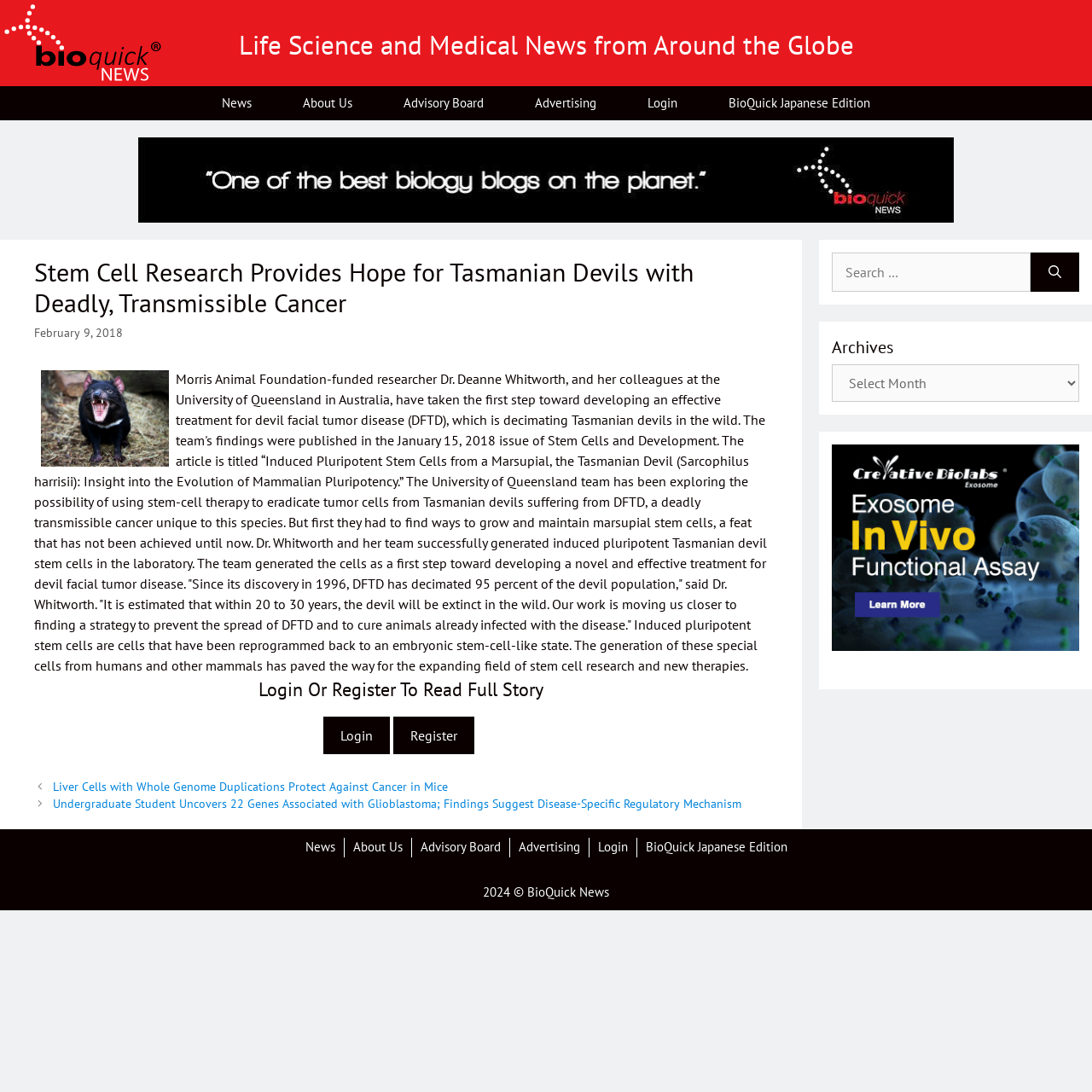Please identify the bounding box coordinates of the area that needs to be clicked to follow this instruction: "Click the 'News' link".

[0.18, 0.079, 0.254, 0.11]